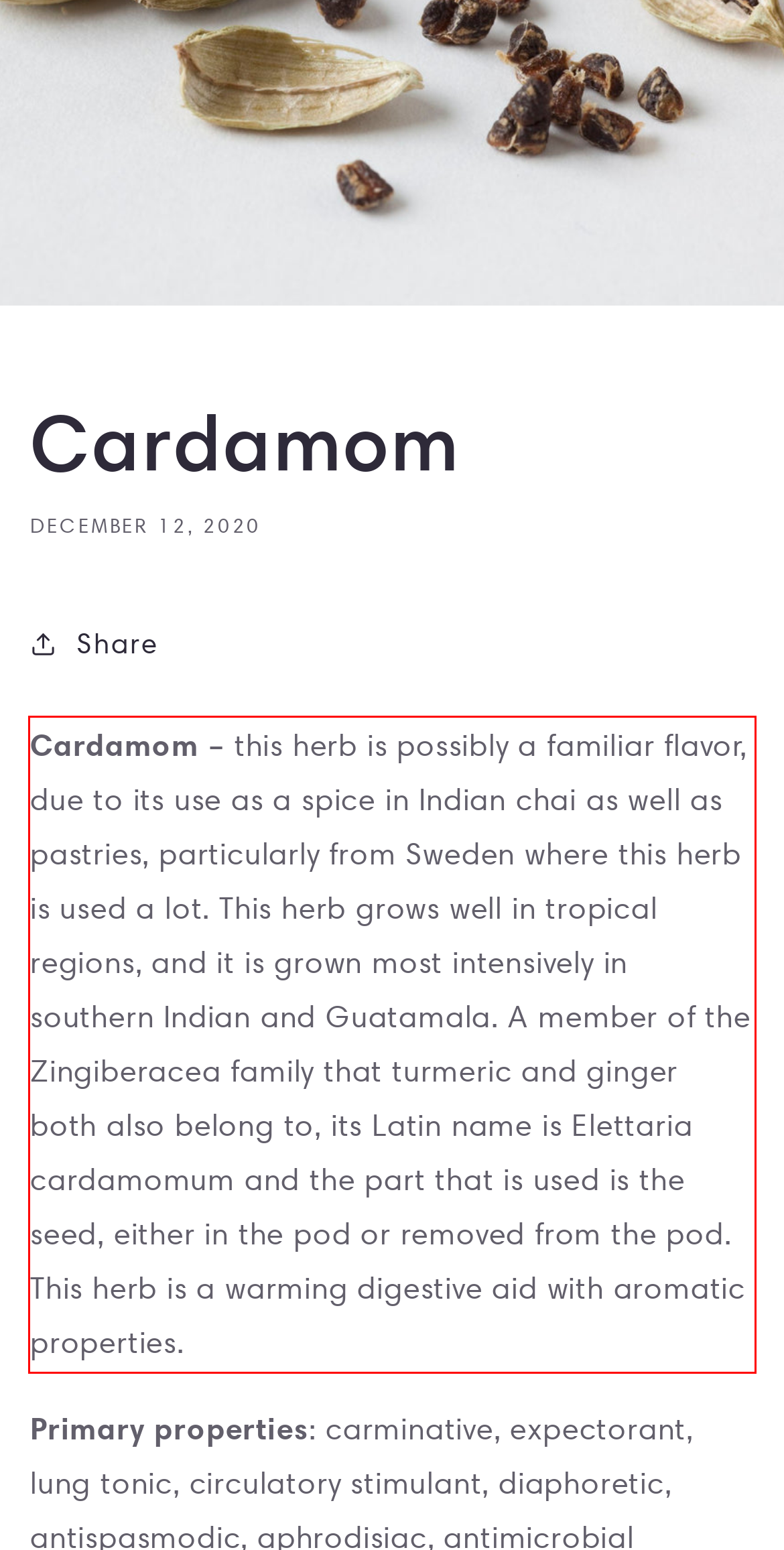Please recognize and transcribe the text located inside the red bounding box in the webpage image.

Cardamom – this herb is possibly a familiar flavor, due to its use as a spice in Indian chai as well as pastries, particularly from Sweden where this herb is used a lot. This herb grows well in tropical regions, and it is grown most intensively in southern Indian and Guatamala. A member of the Zingiberacea family that turmeric and ginger both also belong to, its Latin name is Elettaria cardamomum and the part that is used is the seed, either in the pod or removed from the pod. This herb is a warming digestive aid with aromatic properties.